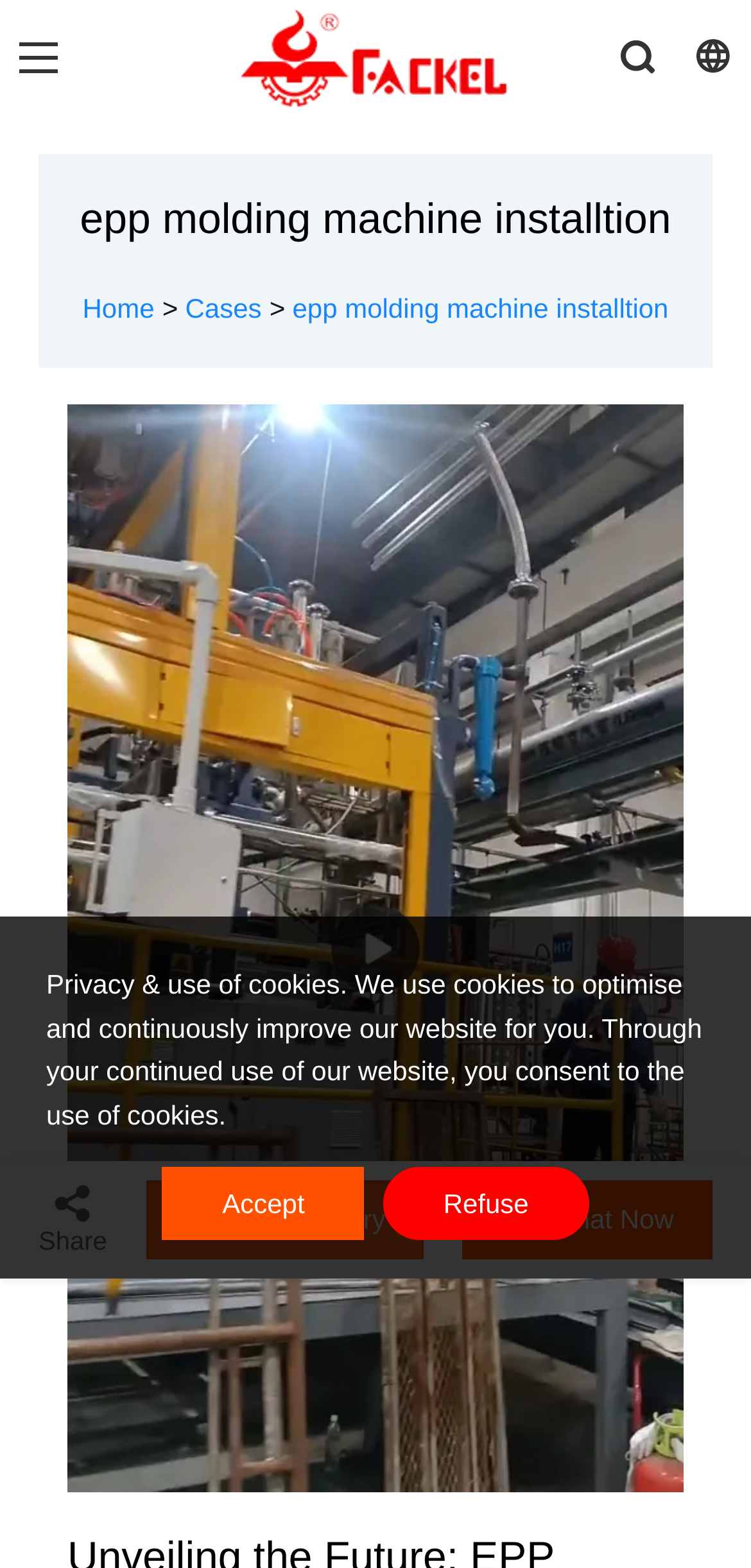What is the company name?
Using the picture, provide a one-word or short phrase answer.

Fackel